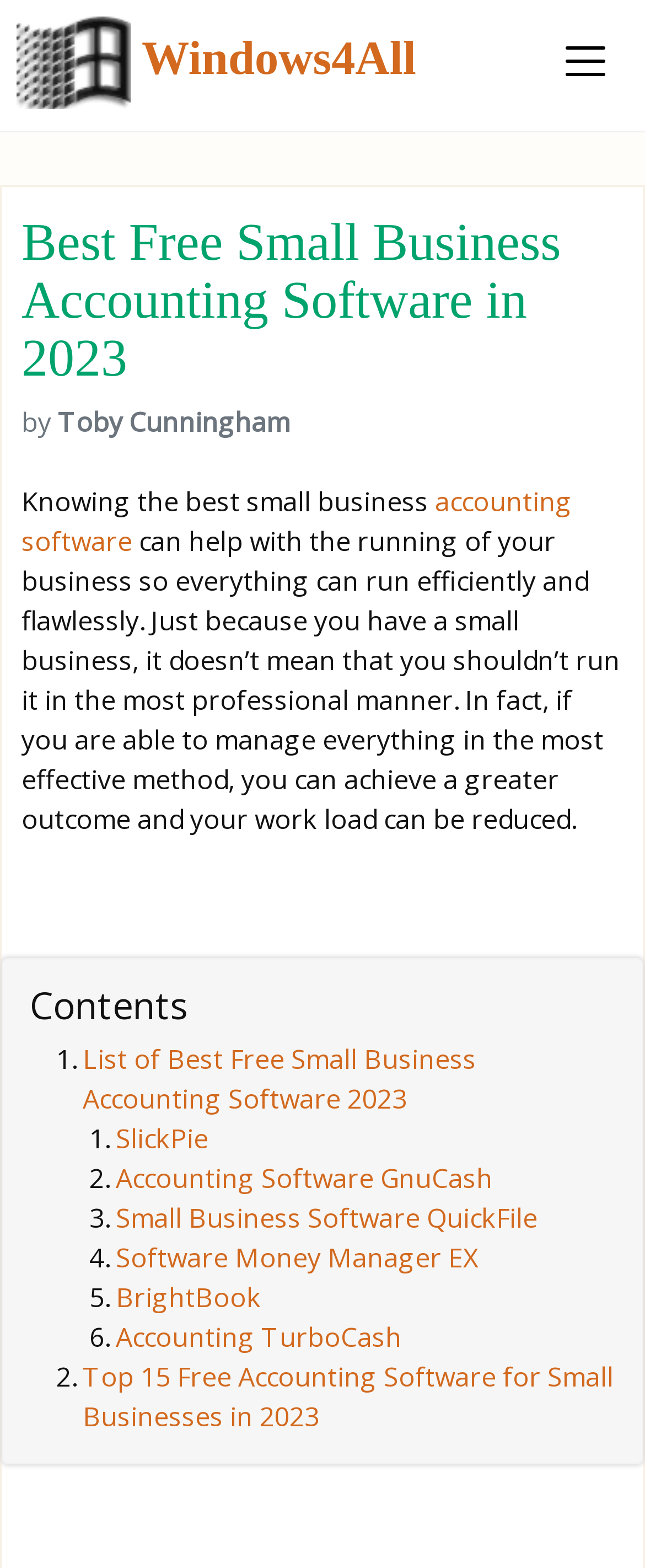Carefully examine the image and provide an in-depth answer to the question: What is the title of the second section?

The second section is titled 'Top 15 Free Accounting Software for Small Businesses in 2023', which is a link that can be clicked to access more information.